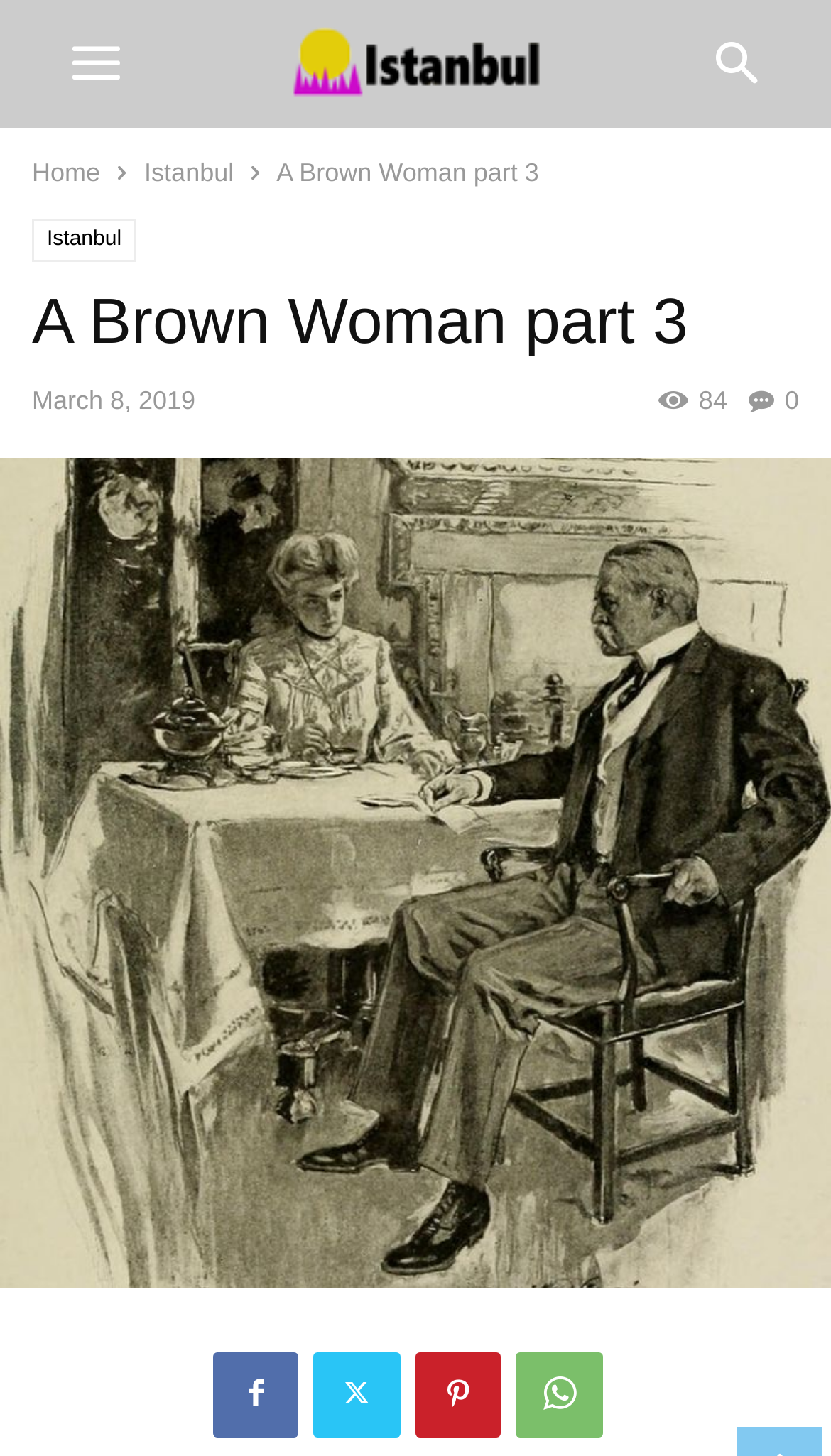Locate the bounding box coordinates of the area that needs to be clicked to fulfill the following instruction: "view more images". The coordinates should be in the format of four float numbers between 0 and 1, namely [left, top, right, bottom].

[0.0, 0.315, 1.0, 0.885]